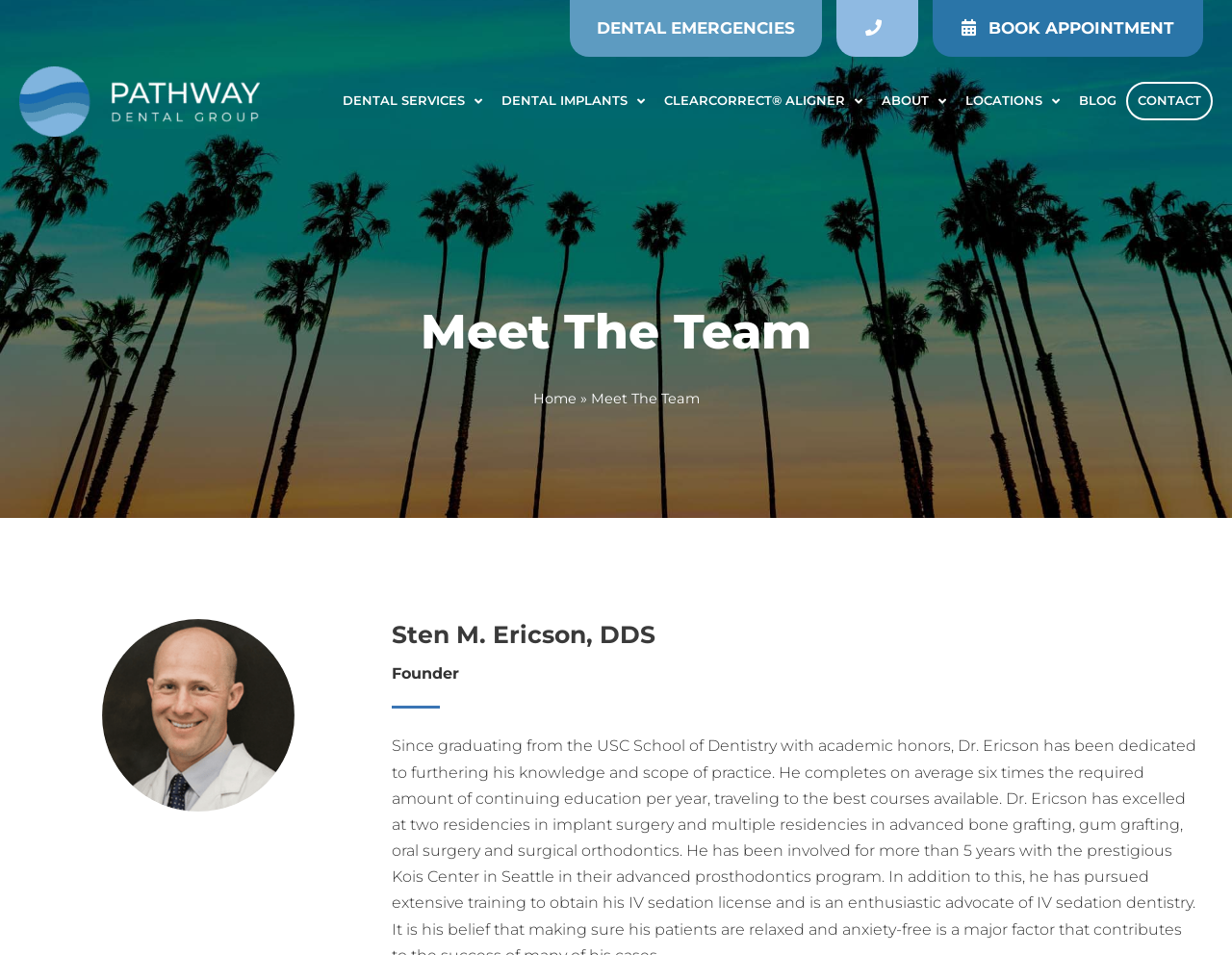Elaborate on the different components and information displayed on the webpage.

The webpage is about the dental care team at Pathway Dental Group. At the top left, there is the Pathway Dental Group logo, which is a blue text next to a circle with three wavy blue stripes. Below the logo, there are several links, including "DENTAL EMERGENCIES", "BOOK APPOINTMENT", and a few others. 

To the right of the logo, there is a section with links to different dental services, including "DENTAL IMPLANTS", "CLEARCORRECT® ALIGNER", "ABOUT", "LOCATIONS", "BLOG", and "CONTACT". 

Below these links, there is a heading "Meet The Team" that spans almost the entire width of the page. Under this heading, there is a link to "Home" and a static text "»". 

On the left side of the page, there is a circular photo of Sten M. Ericson, DDS, the founder of Pathway Dental Group. Next to the photo, there is a heading with his name and a static text "Founder".